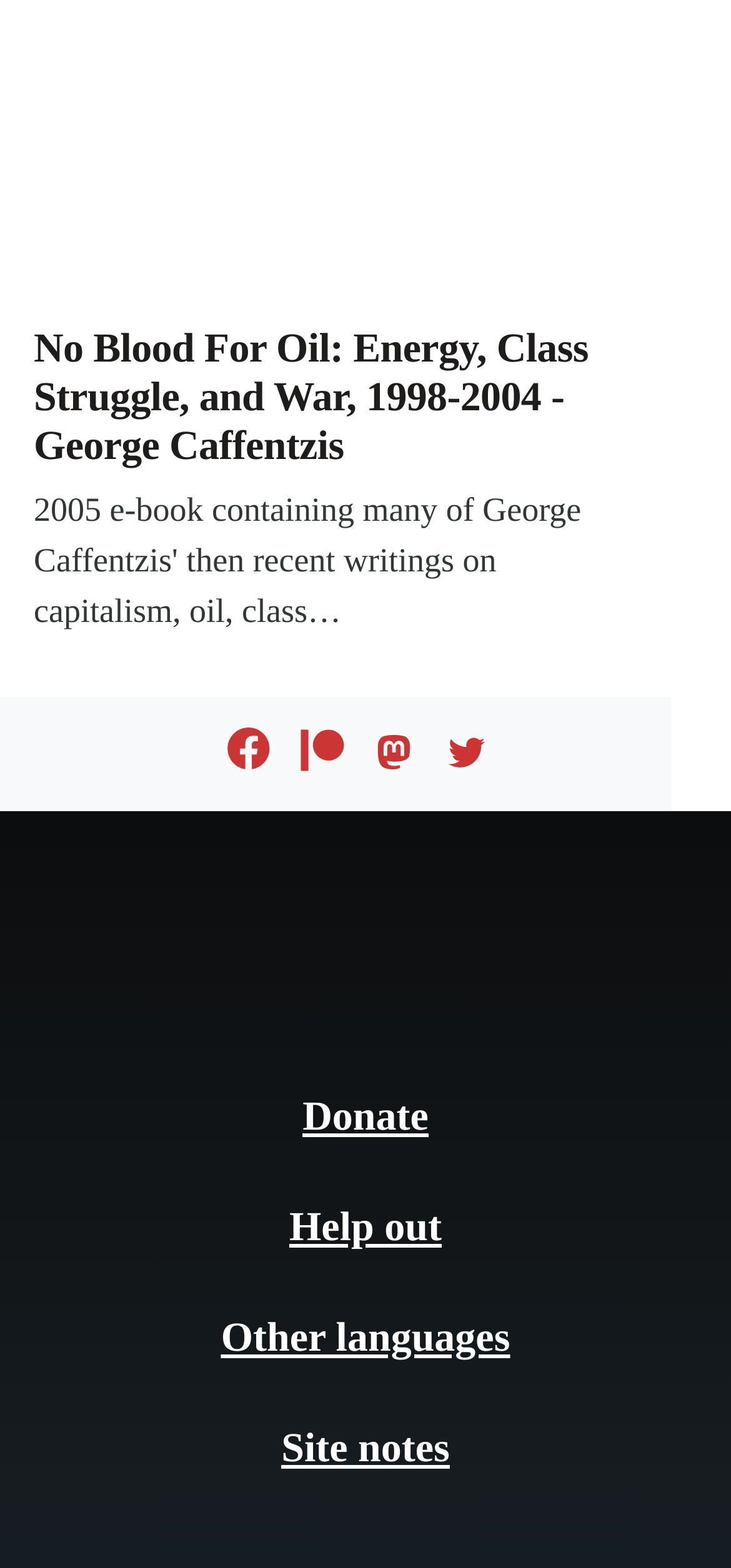Given the element description alt="Home", identify the bounding box coordinates for the UI element on the webpage screenshot. The format should be (top-left x, top-left y, bottom-right x, bottom-right y), with values between 0 and 1.

[0.405, 0.567, 0.595, 0.657]